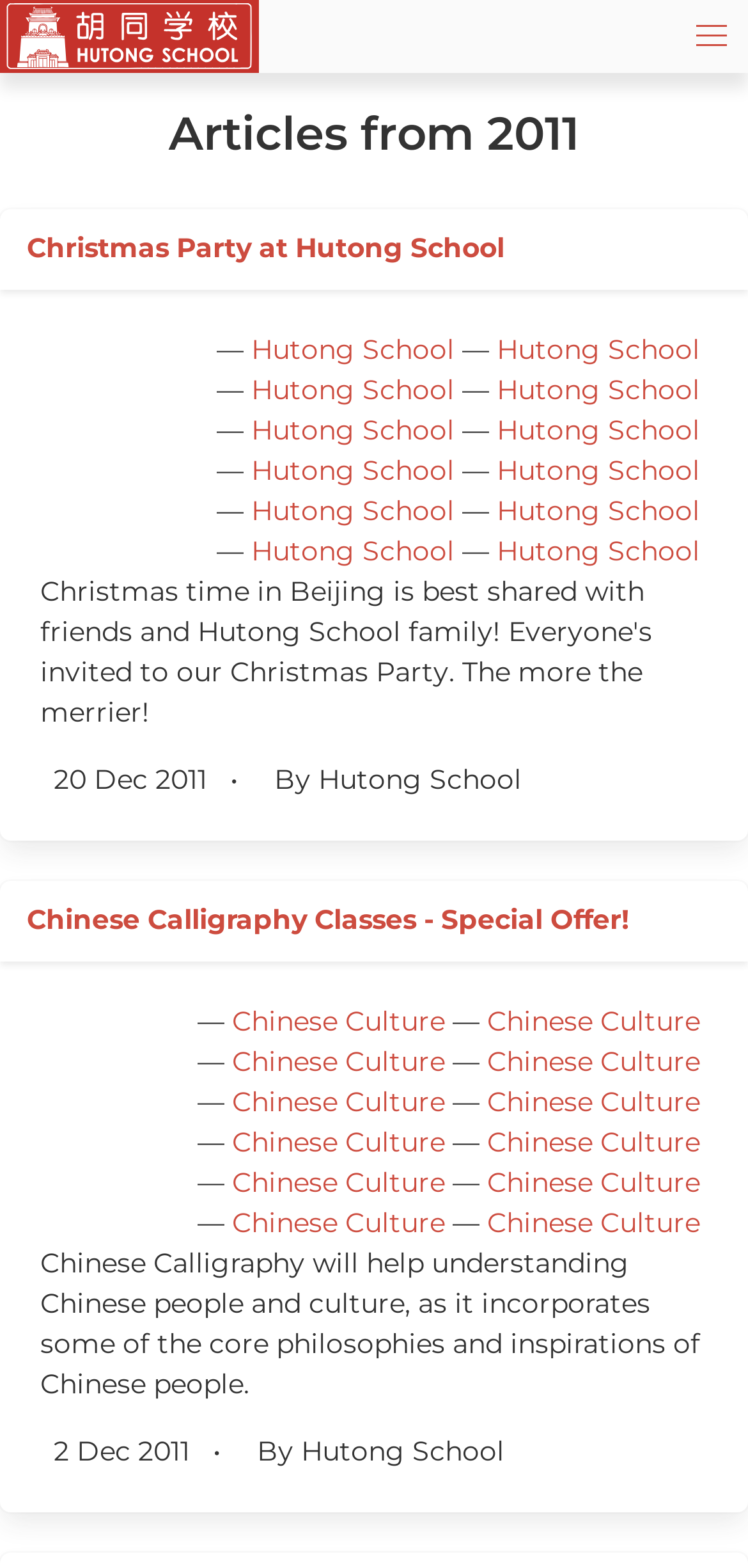Please locate the bounding box coordinates of the element that needs to be clicked to achieve the following instruction: "Learn about Chinese Culture". The coordinates should be four float numbers between 0 and 1, i.e., [left, top, right, bottom].

[0.31, 0.64, 0.595, 0.662]